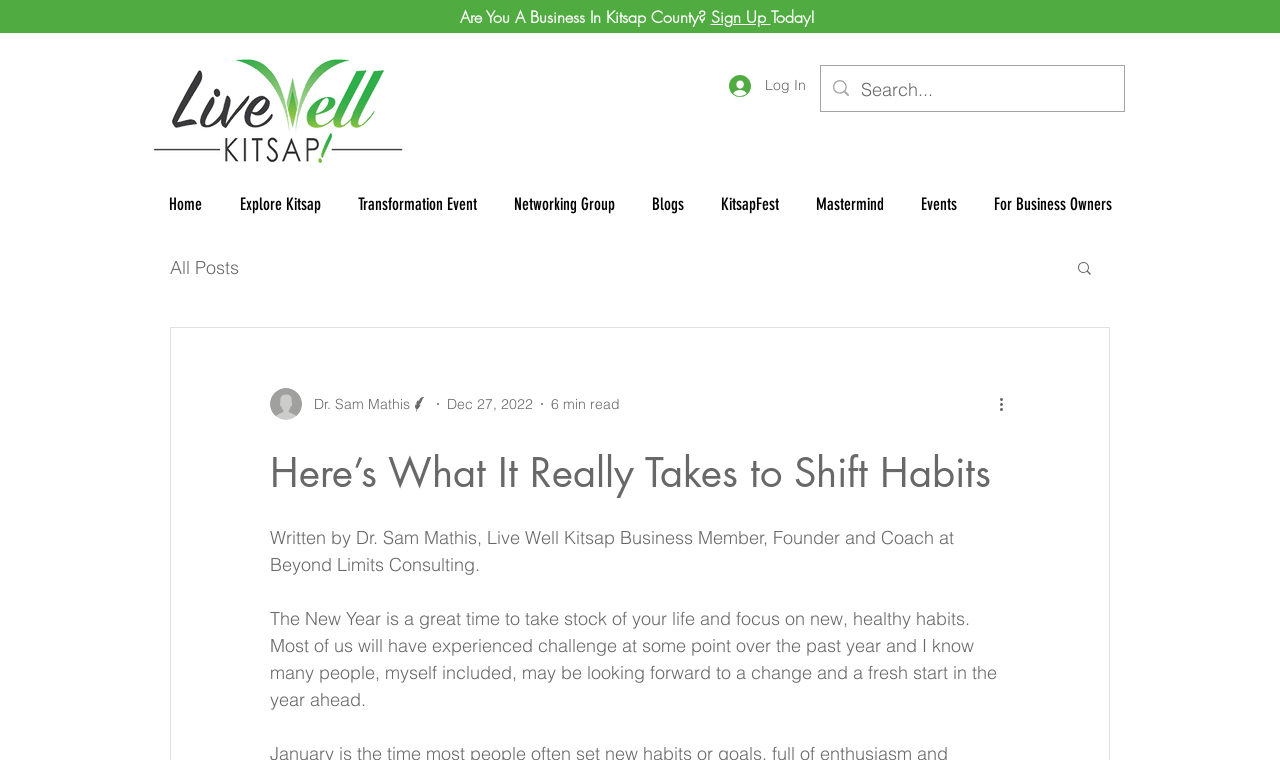Please indicate the bounding box coordinates for the clickable area to complete the following task: "Visit the 'Home' page". The coordinates should be specified as four float numbers between 0 and 1, i.e., [left, top, right, bottom].

[0.117, 0.239, 0.172, 0.299]